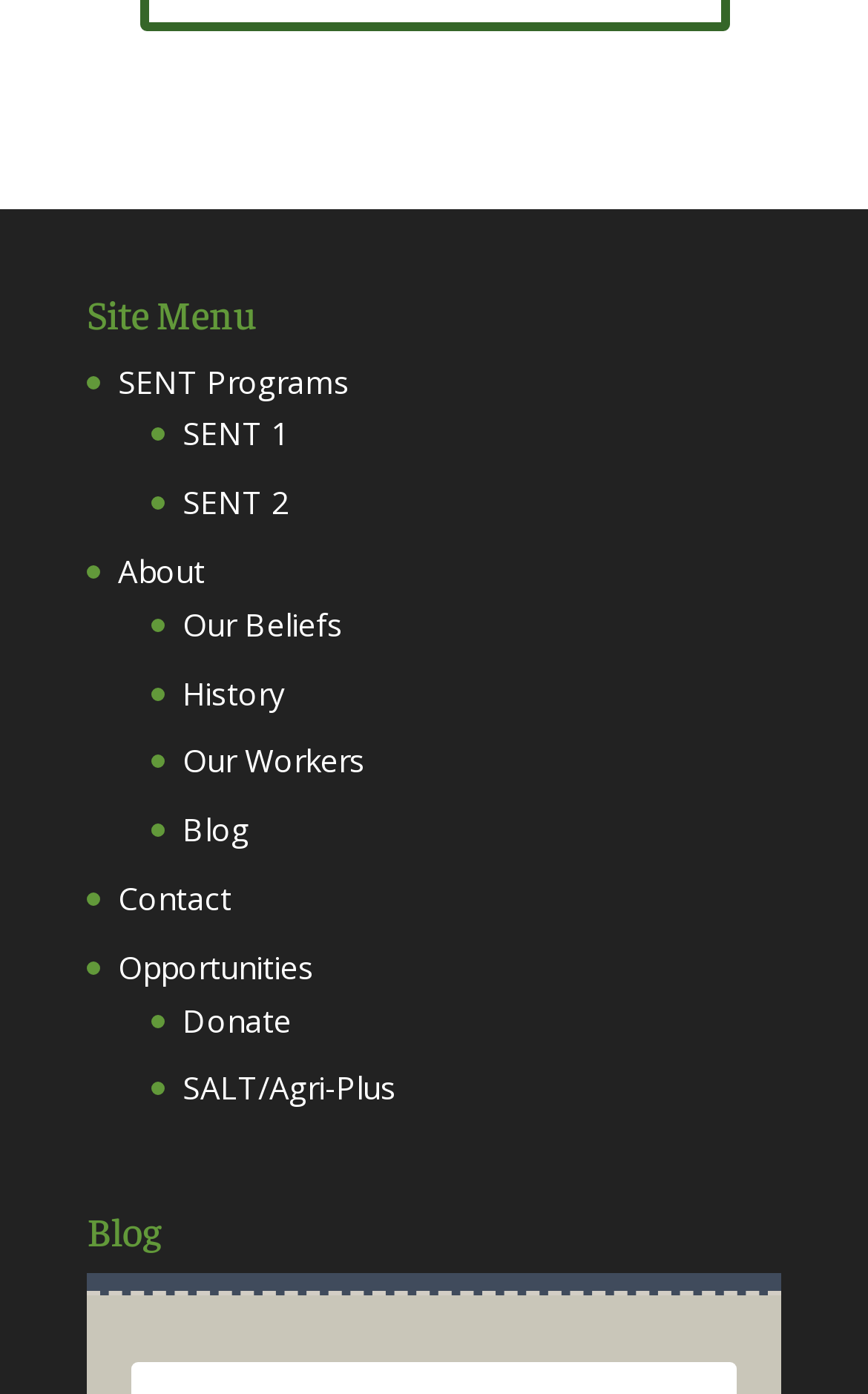Please specify the bounding box coordinates in the format (top-left x, top-left y, bottom-right x, bottom-right y), with values ranging from 0 to 1. Identify the bounding box for the UI component described as follows: Our Workers

[0.21, 0.531, 0.421, 0.561]